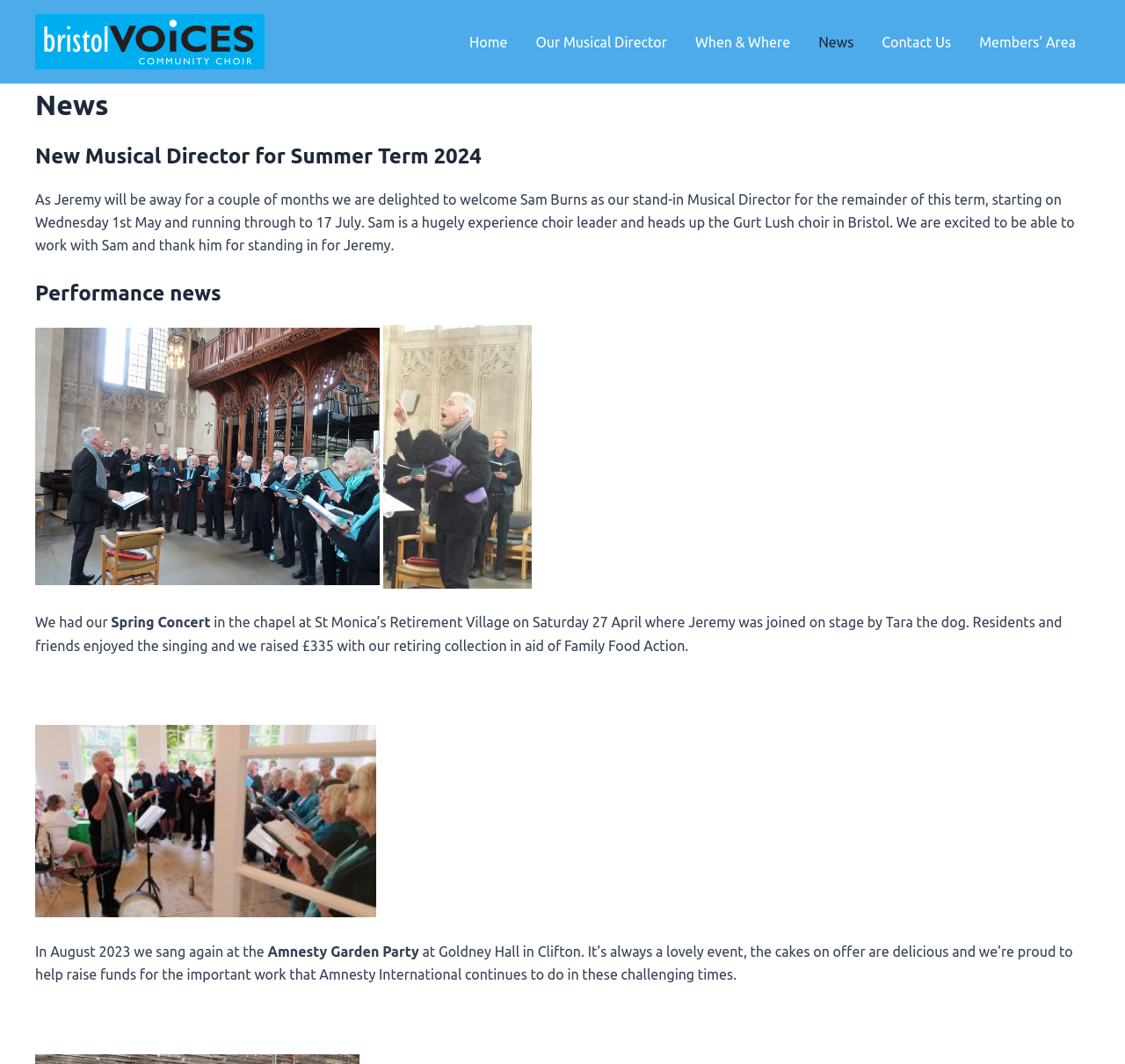With reference to the image, please provide a detailed answer to the following question: What is the name of the event where the choir sang in August 2023?

The answer can be found in the StaticText element with the text 'In August 2023 we sang again at the Amnesty Garden Party at Goldney Hall in Clifton.'